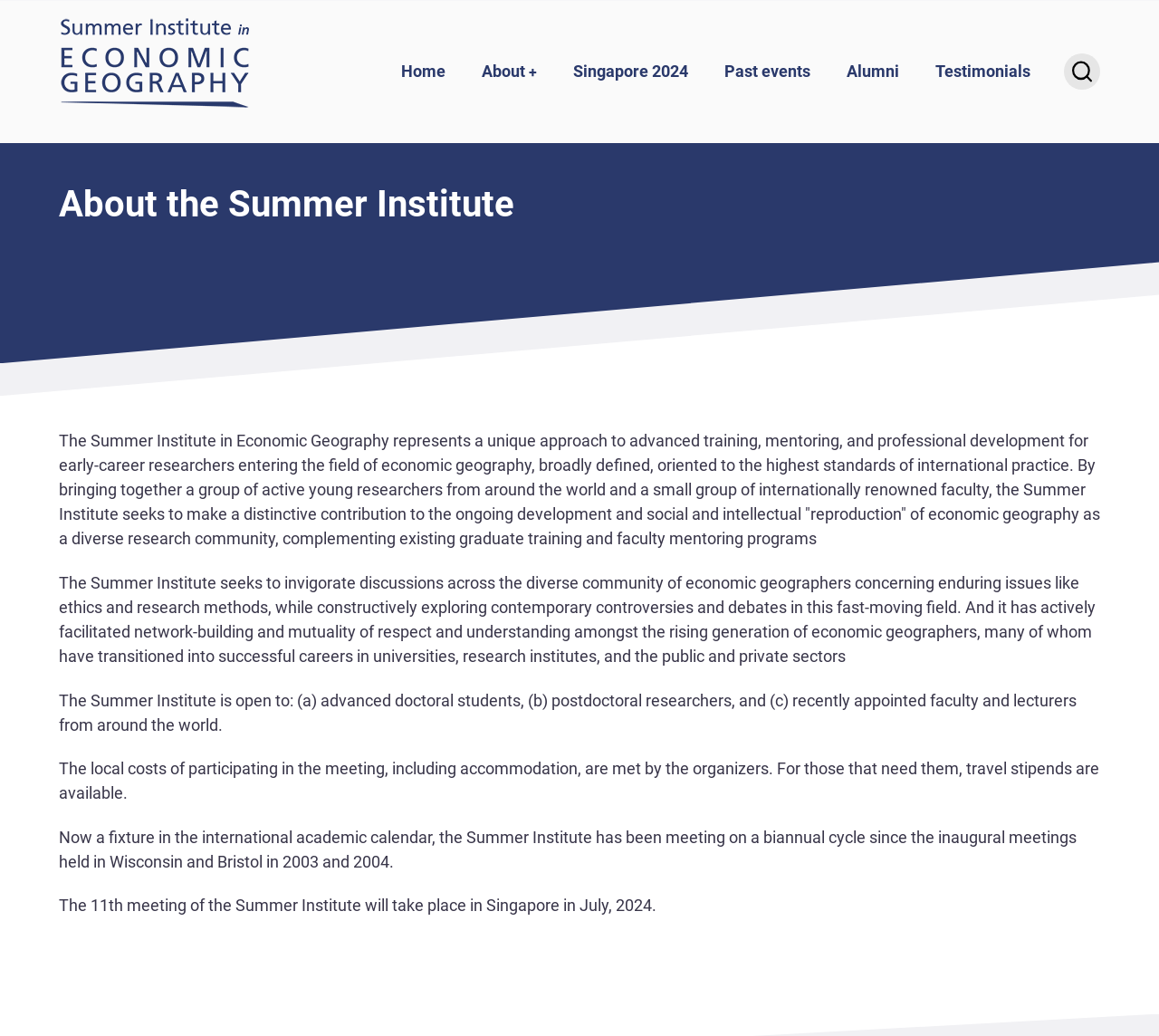Please extract the primary headline from the webpage.

About the Summer Institute